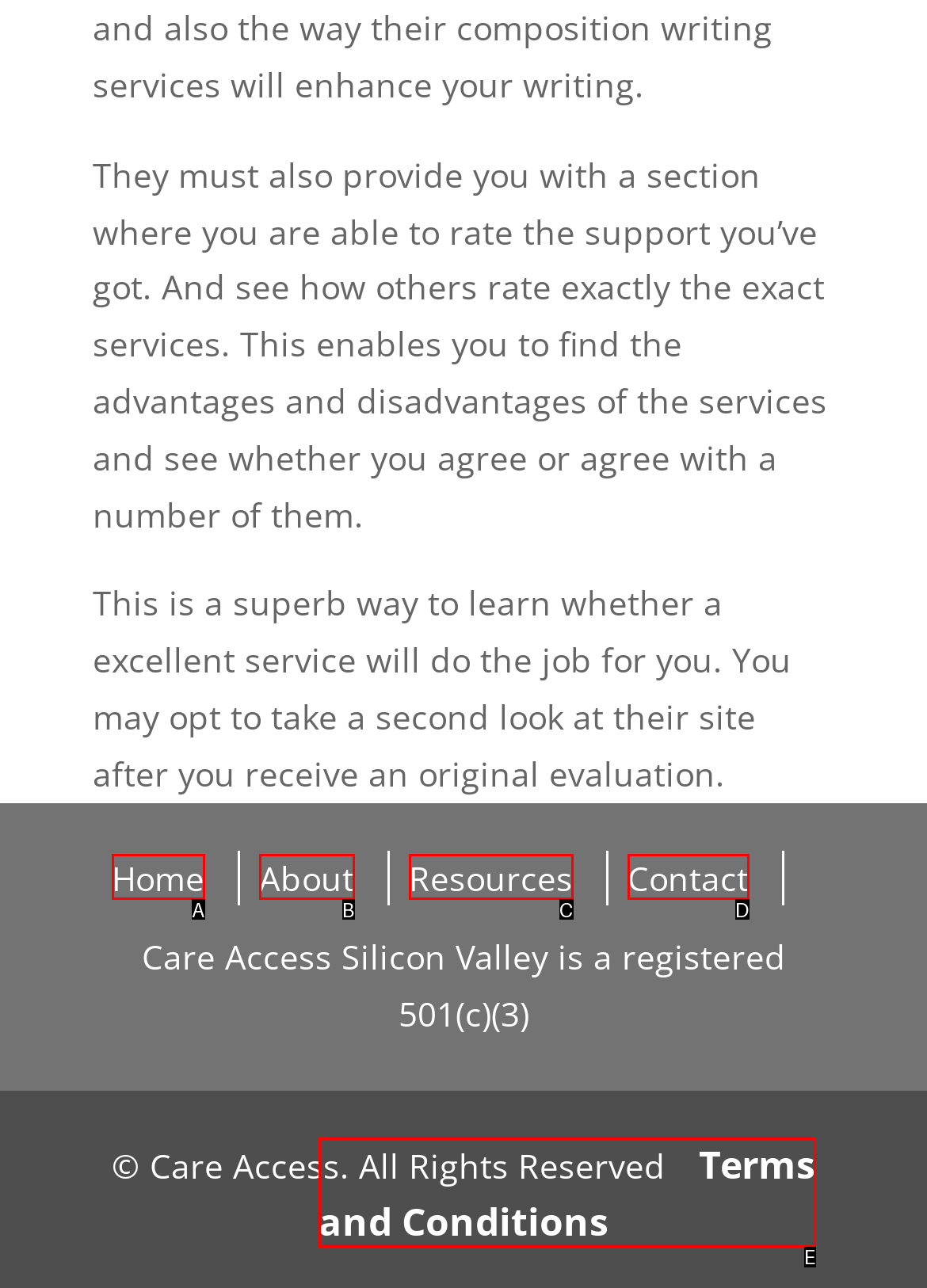Identify the letter corresponding to the UI element that matches this description: Menu
Answer using only the letter from the provided options.

None